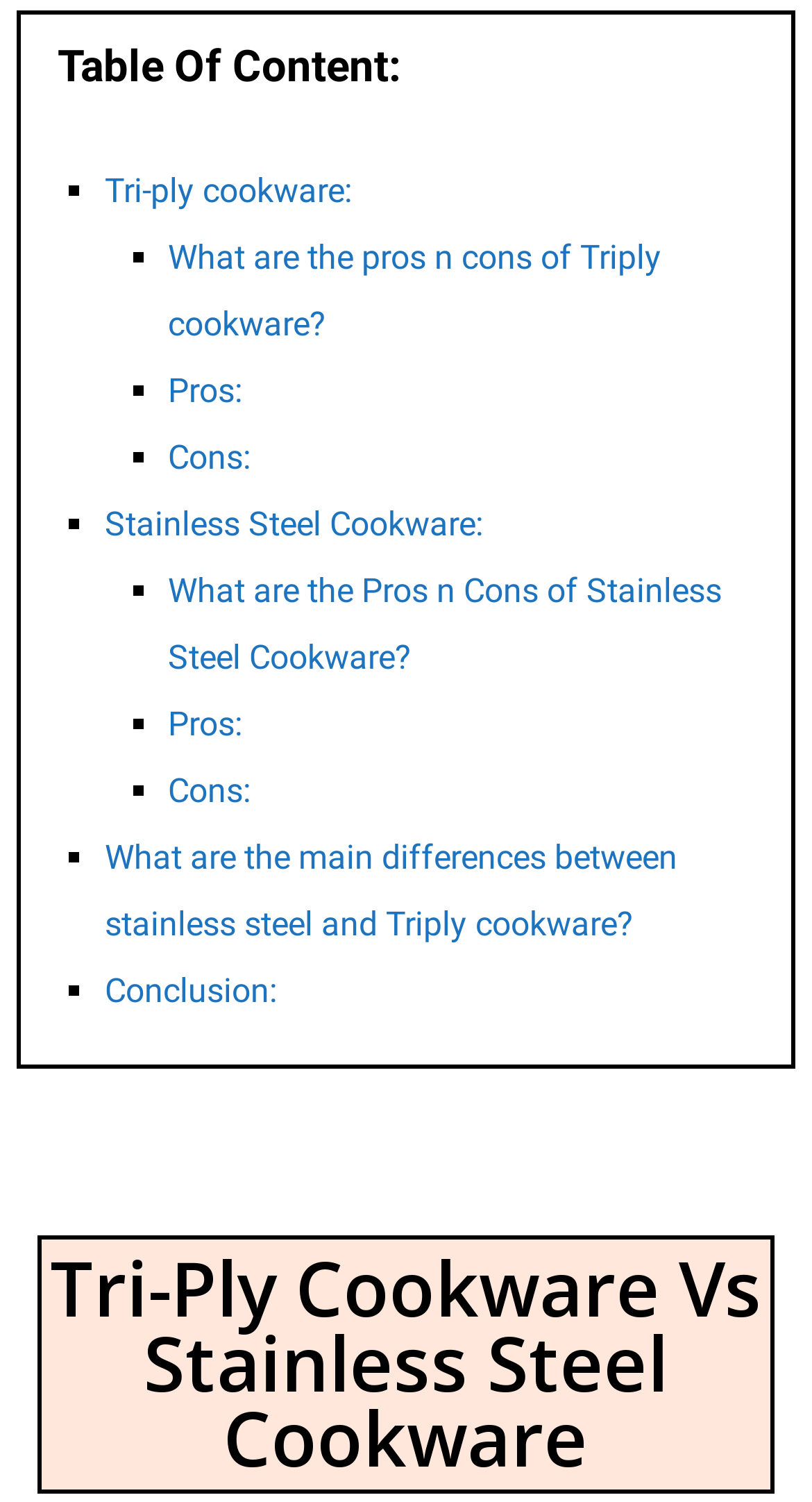Please identify the coordinates of the bounding box for the clickable region that will accomplish this instruction: "View previous slide".

None